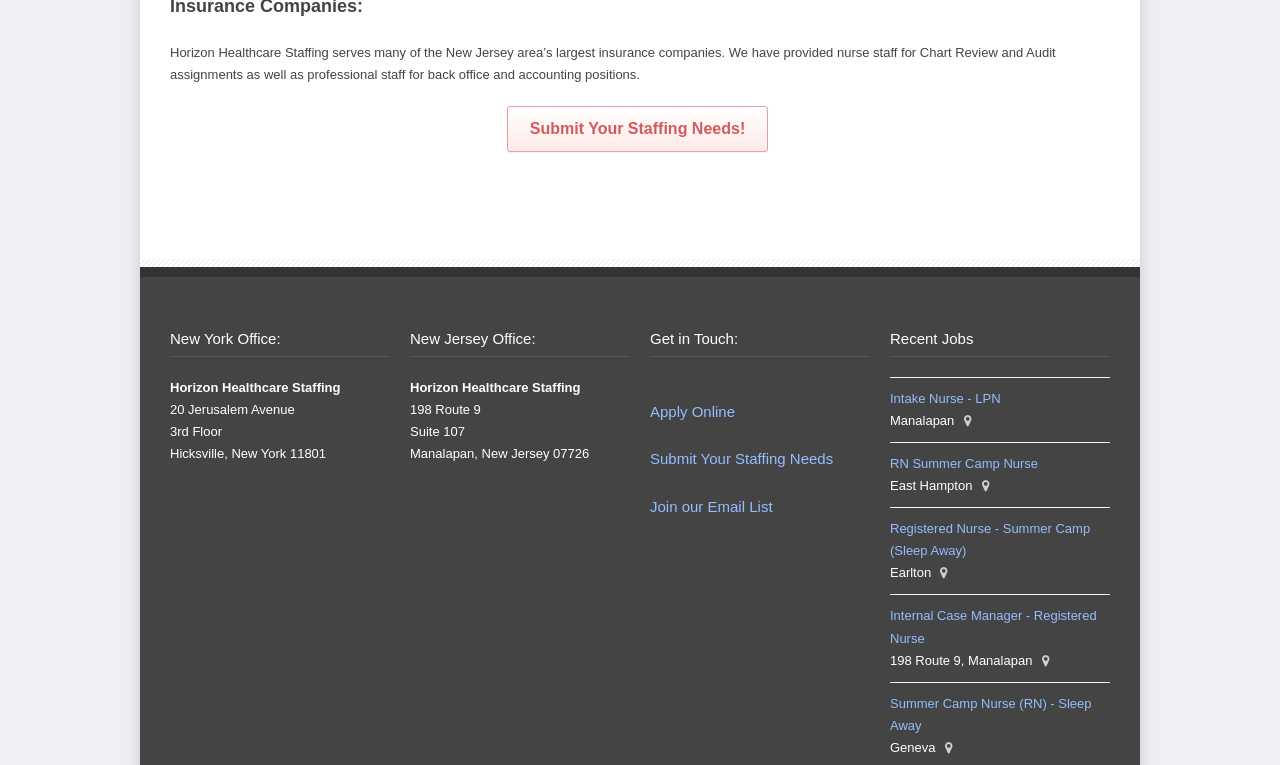Specify the bounding box coordinates of the area that needs to be clicked to achieve the following instruction: "View Intake Nurse - LPN job".

[0.695, 0.511, 0.782, 0.53]